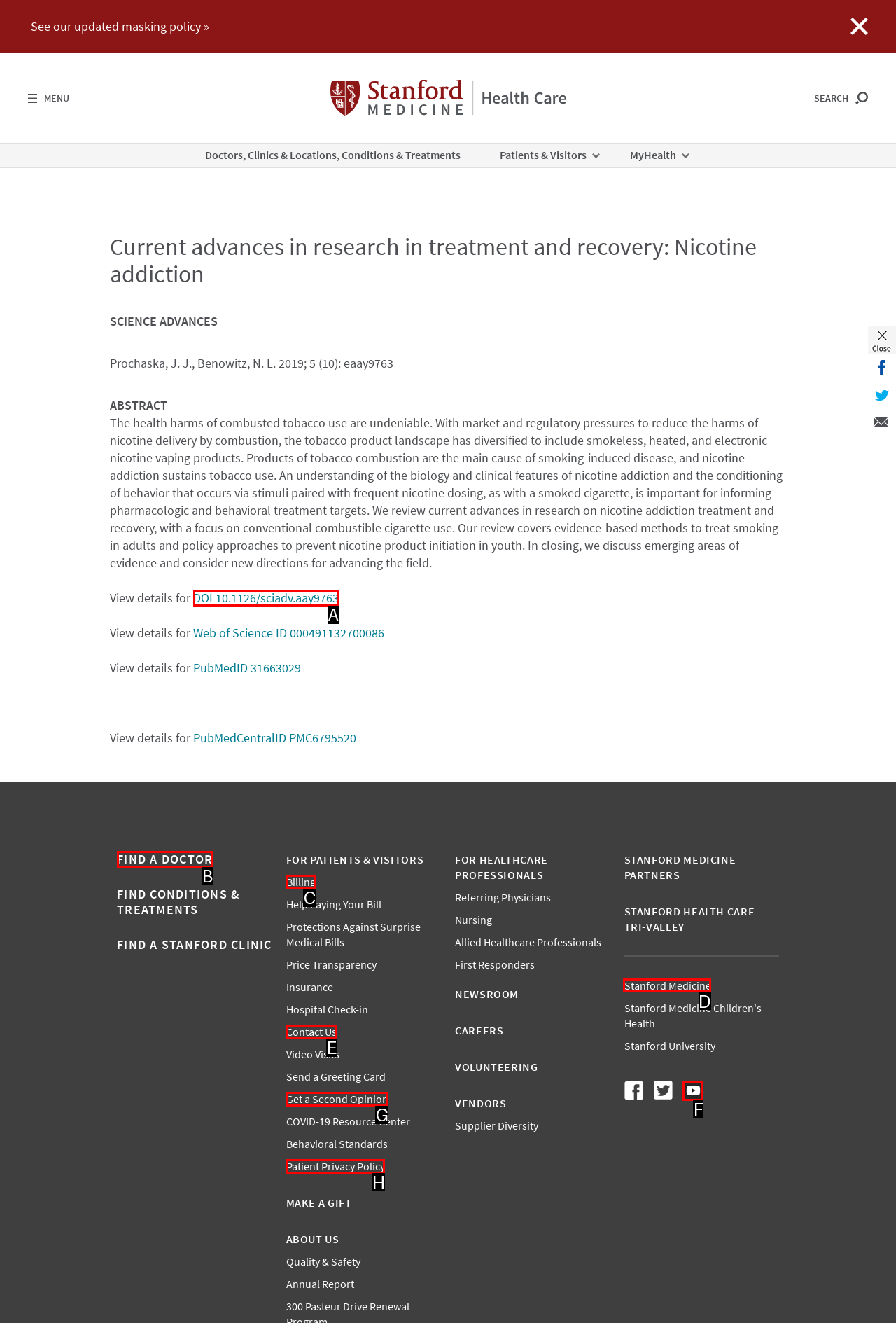Determine which HTML element to click for this task: Visit the Stanford Medicine website Provide the letter of the selected choice.

D